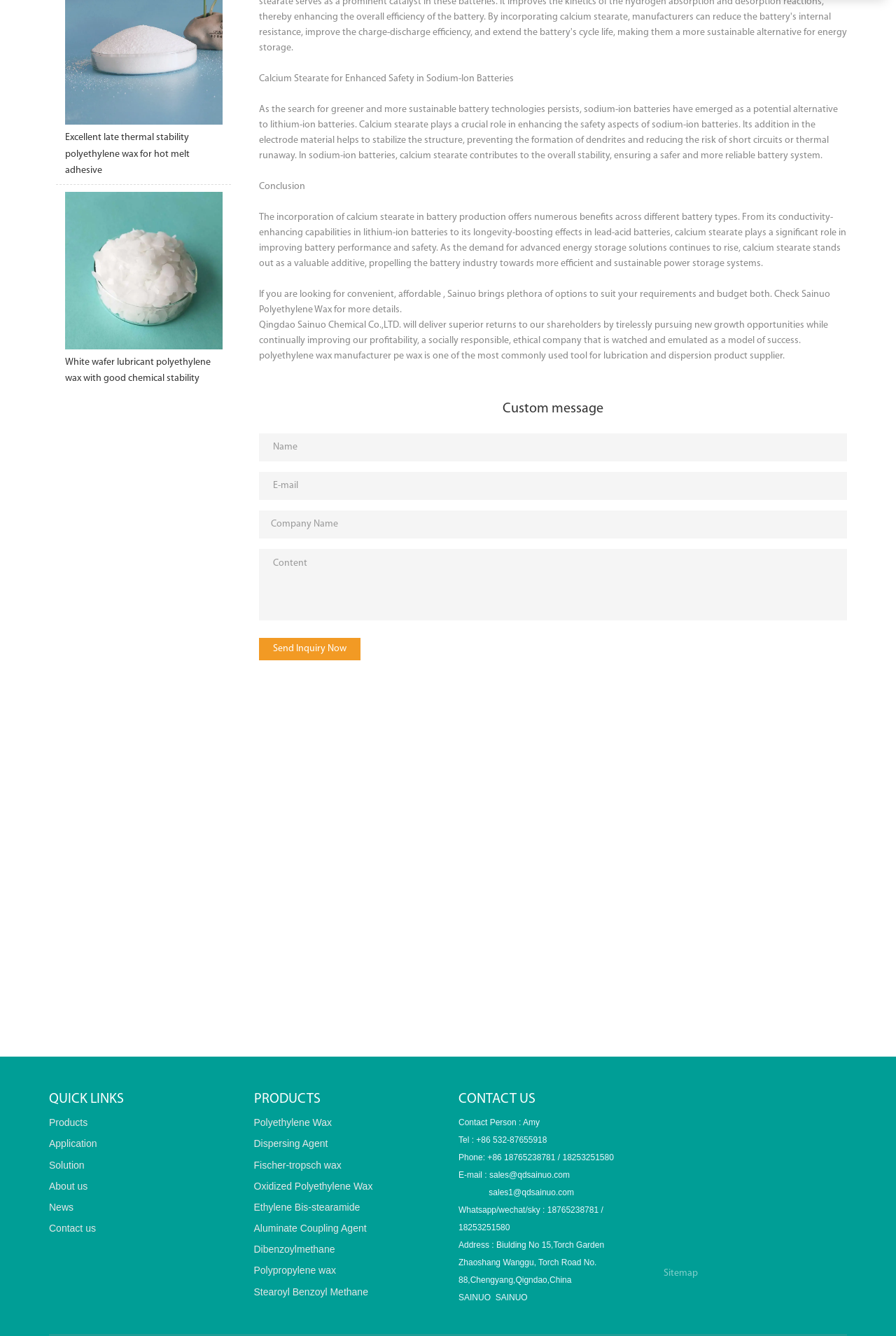Can you find the bounding box coordinates of the area I should click to execute the following instruction: "Click the 'Polyethylene Wax' link"?

[0.283, 0.836, 0.37, 0.844]